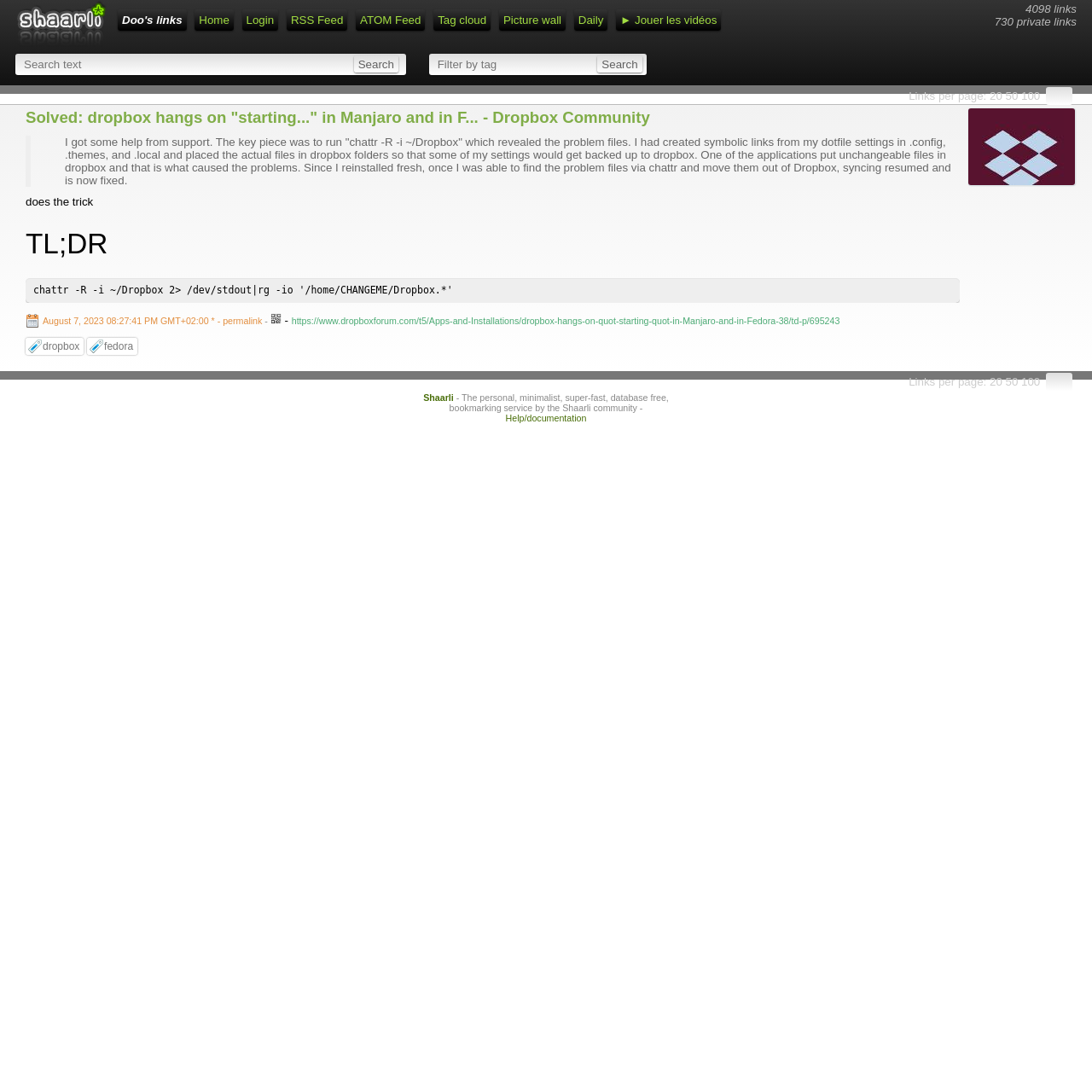Could you highlight the region that needs to be clicked to execute the instruction: "View permalink"?

[0.023, 0.287, 0.248, 0.301]